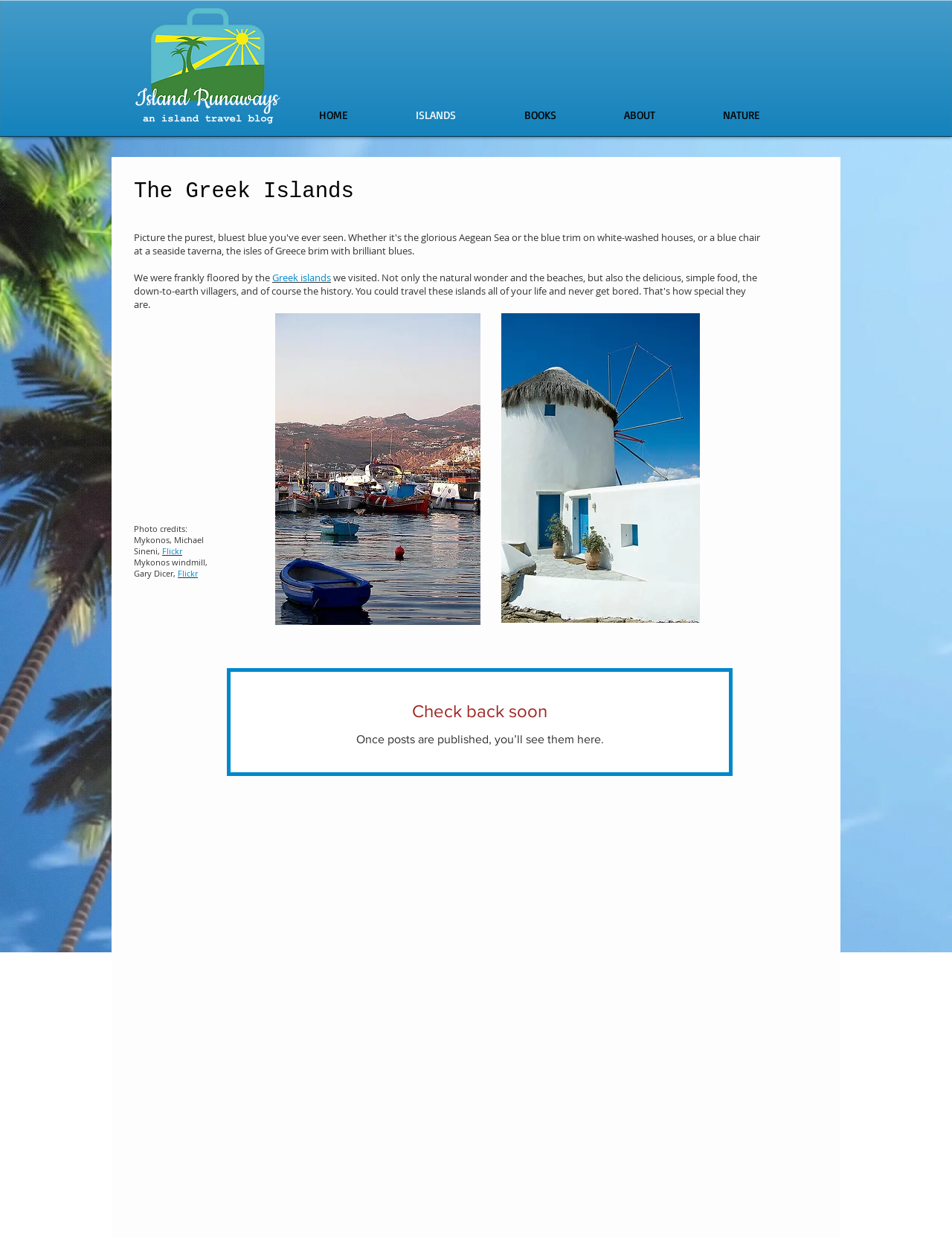Use a single word or phrase to answer the following:
What is the status of the posts?

Not published yet